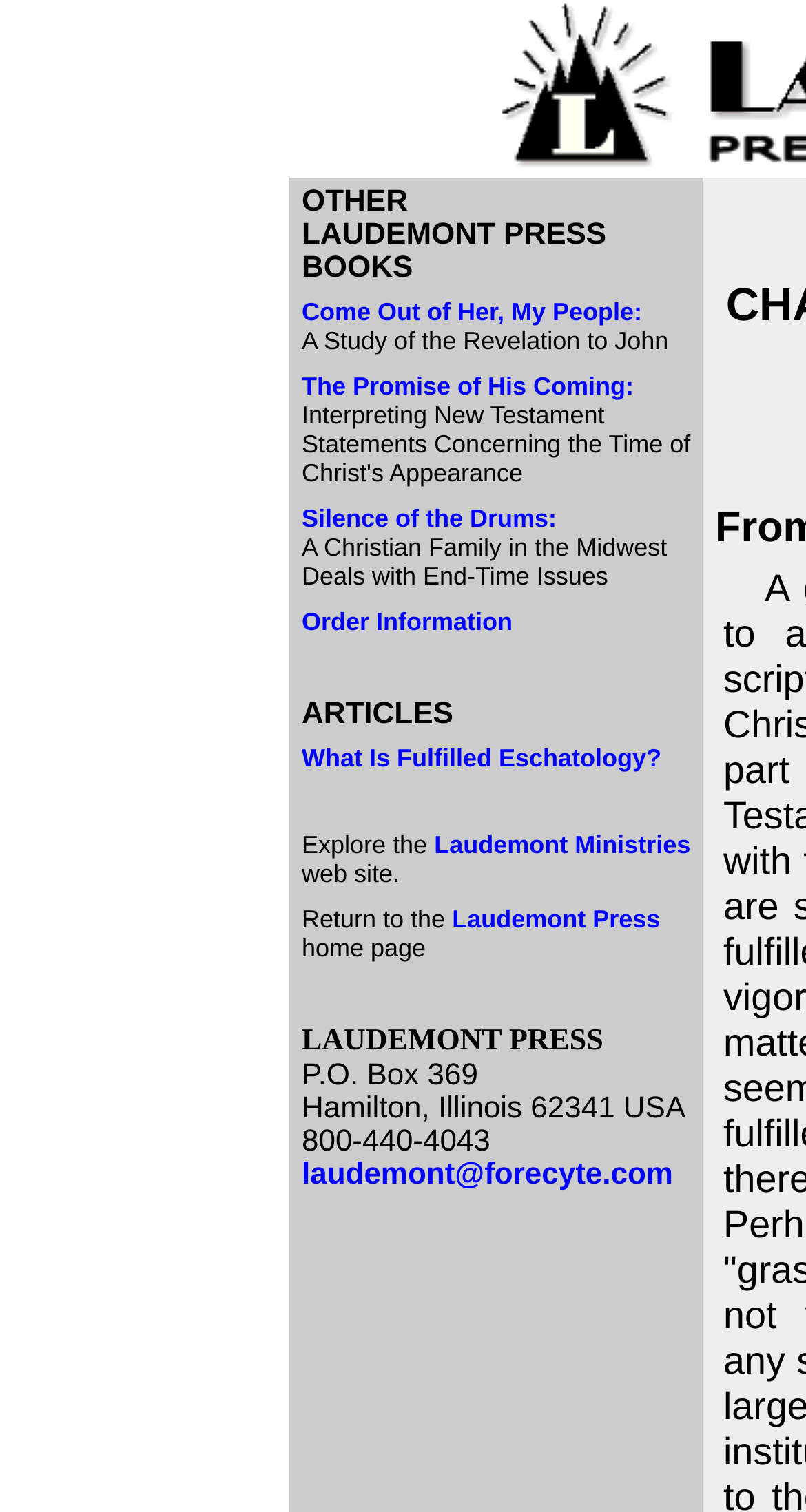Can you provide the bounding box coordinates for the element that should be clicked to implement the instruction: "View other Laudemont Press books"?

[0.374, 0.197, 0.797, 0.216]